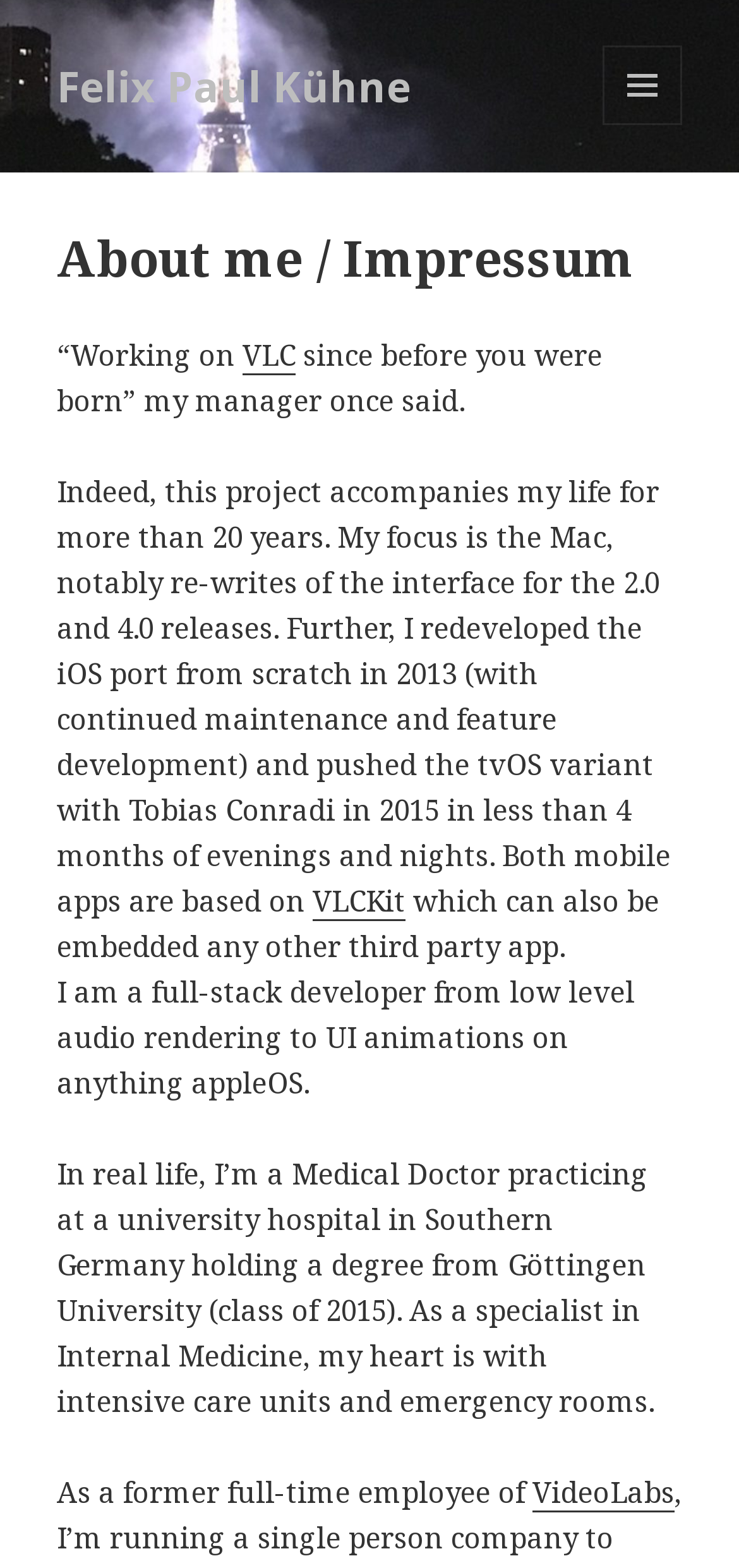Describe every aspect of the webpage comprehensively.

The webpage is about Felix Paul Kühne, with a focus on his personal and professional life. At the top left, there is a link to his name, "Felix Paul Kühne". On the top right, there is a button with a menu icon, which is not expanded by default. 

Below the button, there is a header section with a heading that reads "About me / Impressum". This section takes up most of the width of the page. 

Under the header, there is a paragraph of text that describes Felix's work on VLC, mentioning that he has been working on the project for over 20 years. The text also highlights his focus on the Mac platform and his involvement in redeveloping the iOS port and creating the tvOS variant. 

Within this paragraph, there are links to "VLC" and "VLCKit", which are likely related to his work on the project. The text also mentions that Felix is a full-stack developer with expertise in audio rendering and UI animations on Apple operating systems.

Further down, there is another paragraph that describes Felix's life as a Medical Doctor, practicing at a university hospital in Southern Germany. The text mentions his degree from Göttingen University and his specialization in Internal Medicine, with a focus on intensive care units and emergency rooms.

Finally, there is a sentence that mentions Felix's former employment at VideoLabs, with a link to the company's name.